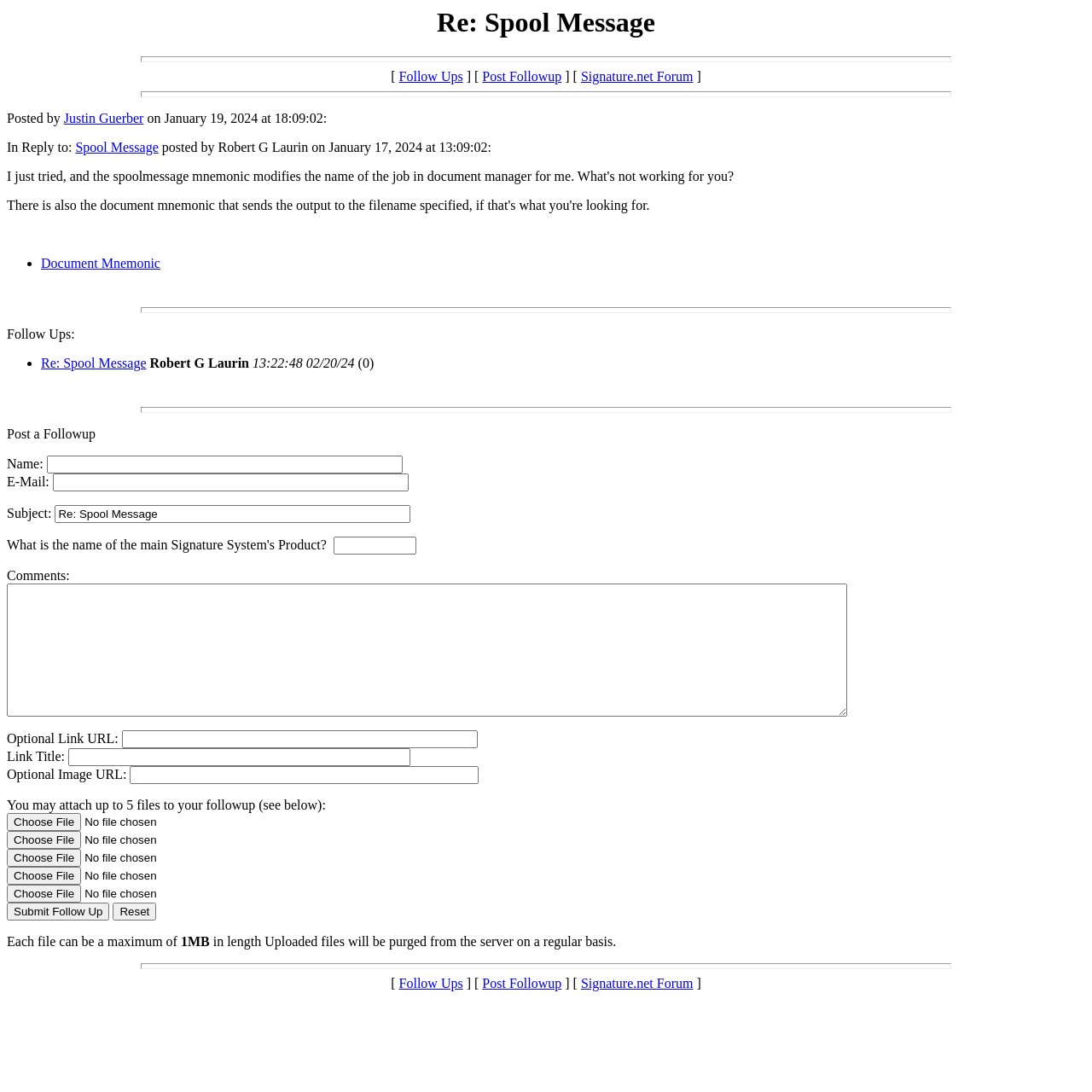Summarize the webpage comprehensively, mentioning all visible components.

The webpage is a forum discussion page titled "Re: Spool Message". At the top, there is a heading with the title, followed by a horizontal separator. Below the separator, there are links to "Follow Ups" and "Post Followup", as well as a link to "Signature.net Forum".

The main content of the page is a discussion thread. The thread starts with a post from "Justin Guerber" on January 19, 2024, at 18:09:02, in reply to a post from "Robert G Laurin" on January 17, 2024, at 13:09:02. The post is followed by a list of follow-ups, each with a bullet point and a link to the follow-up post.

Below the discussion thread, there is a form to post a follow-up. The form has fields for name, email, subject, and comments, as well as optional fields for link URL, link title, and image URL. There are also five buttons to attach files to the follow-up post.

At the bottom of the page, there is a note about the maximum file size for attachments (1MB) and a warning that uploaded files will be purged from the server regularly. The page ends with a horizontal separator and a repeat of the links to "Follow Ups", "Post Followup", and "Signature.net Forum".